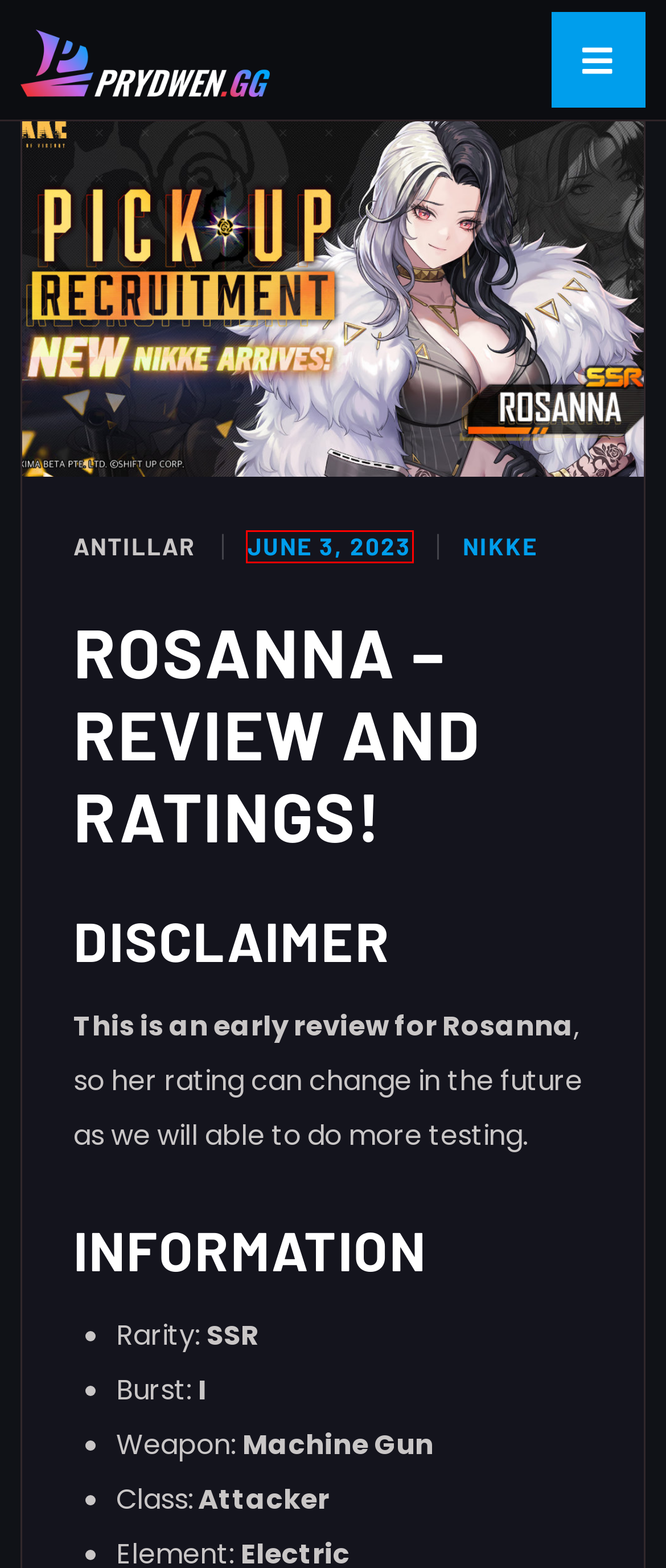Look at the screenshot of a webpage, where a red bounding box highlights an element. Select the best description that matches the new webpage after clicking the highlighted element. Here are the candidates:
A. June 3, 2023 - Prydwen Institute Blog
B. NIKKE Archives - Prydwen Institute Blog
C. January 2024 - Prydwen Institute Blog
D. Prydwen Institute Blog - Your best source of information about gacha games
E. March 2024 - Prydwen Institute Blog
F. Reverse1999 Archives - Prydwen Institute Blog
G. Honkai: Star Rail Archives - Prydwen Institute Blog
H. Black Clover Archives - Prydwen Institute Blog

A